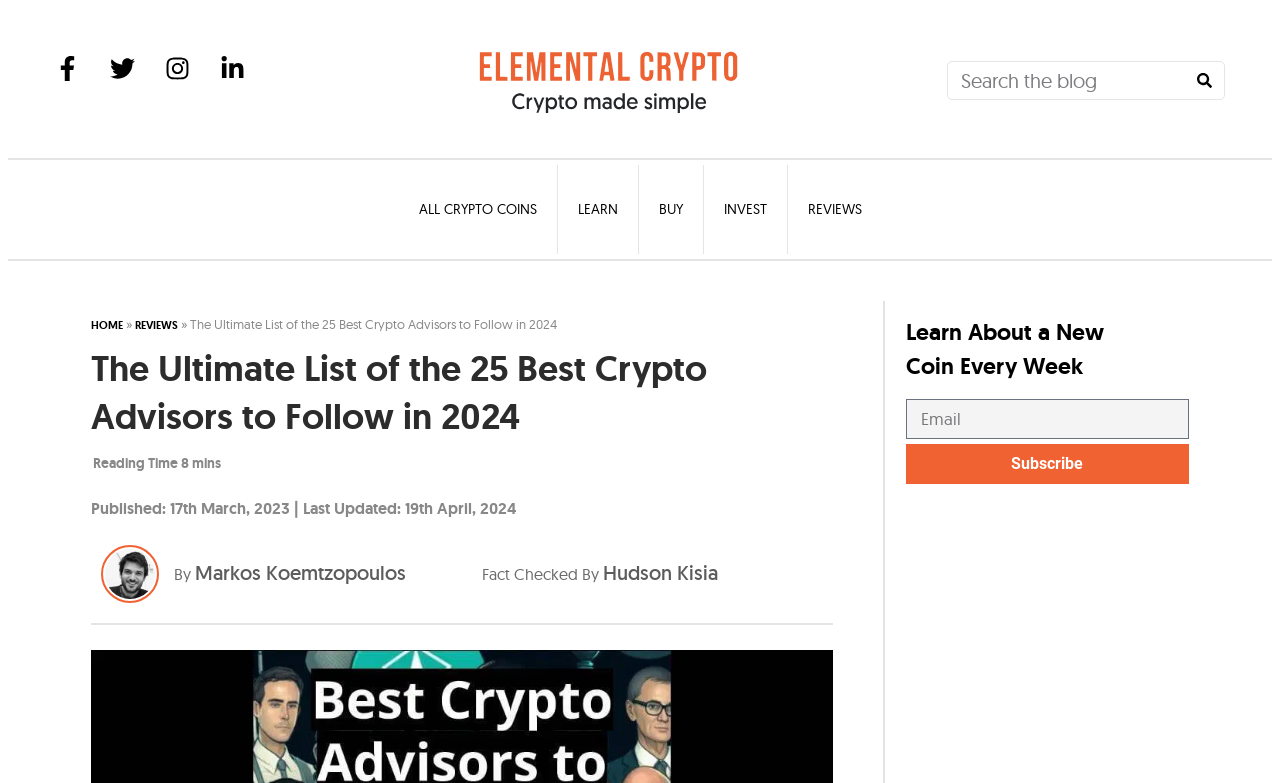Extract the primary header of the webpage and generate its text.

The Ultimate List of the 25 Best Crypto Advisors to Follow in 2024